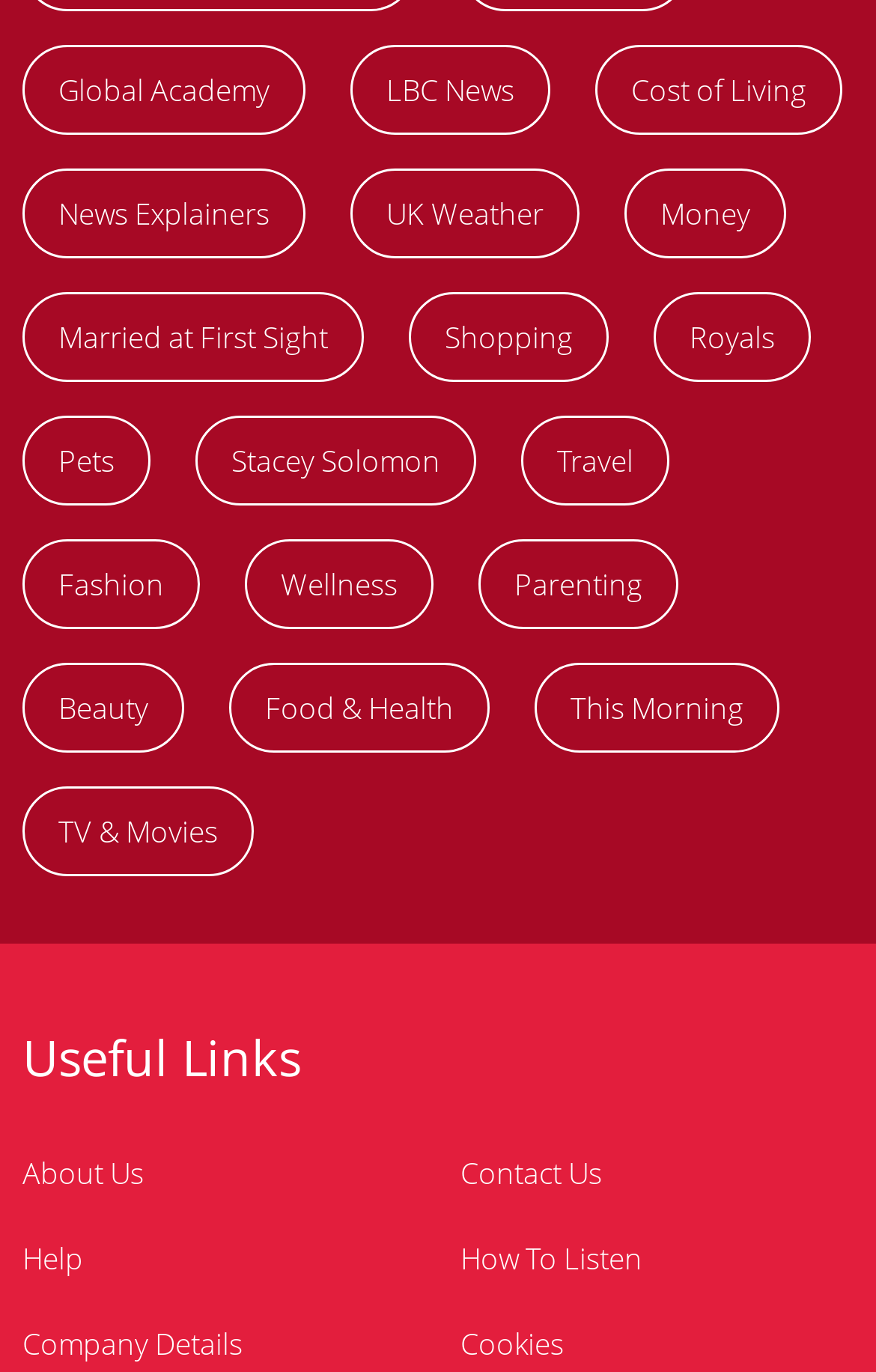Provide a one-word or short-phrase response to the question:
How many links are there in the 'About Us' section?

4